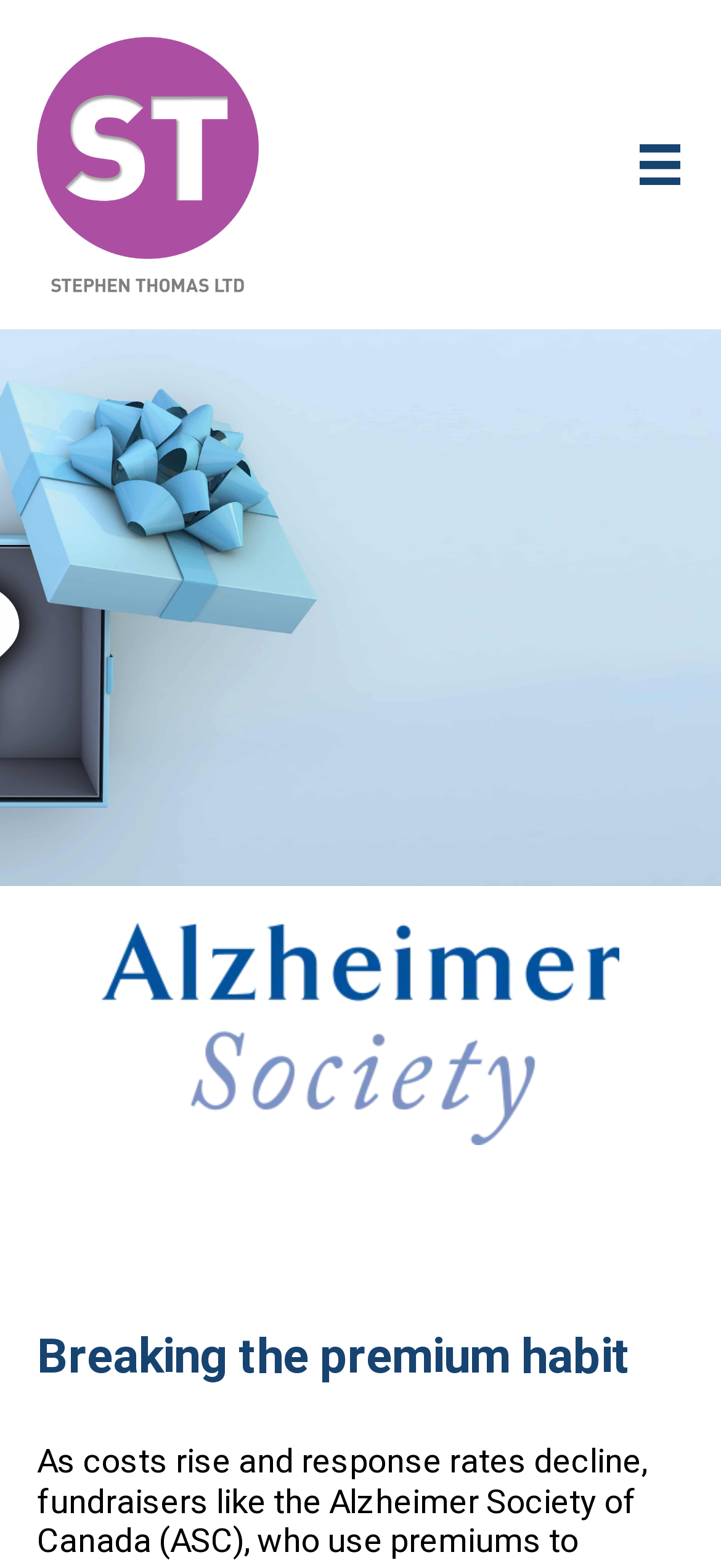Find the bounding box coordinates for the element described here: "BOOK NOW".

None